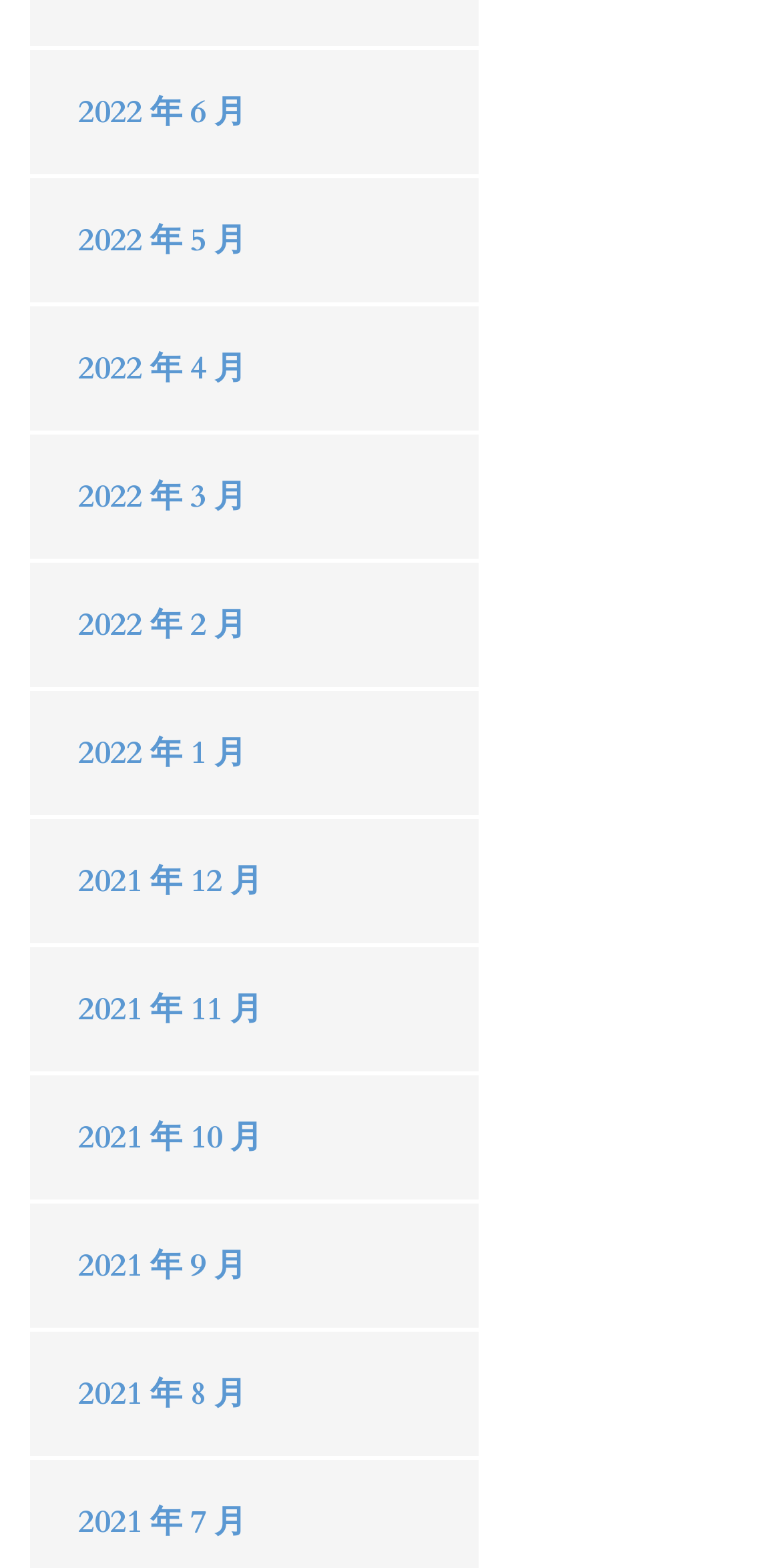Please identify the bounding box coordinates of the element's region that should be clicked to execute the following instruction: "view 2021 年 8 月". The bounding box coordinates must be four float numbers between 0 and 1, i.e., [left, top, right, bottom].

[0.1, 0.874, 0.315, 0.902]